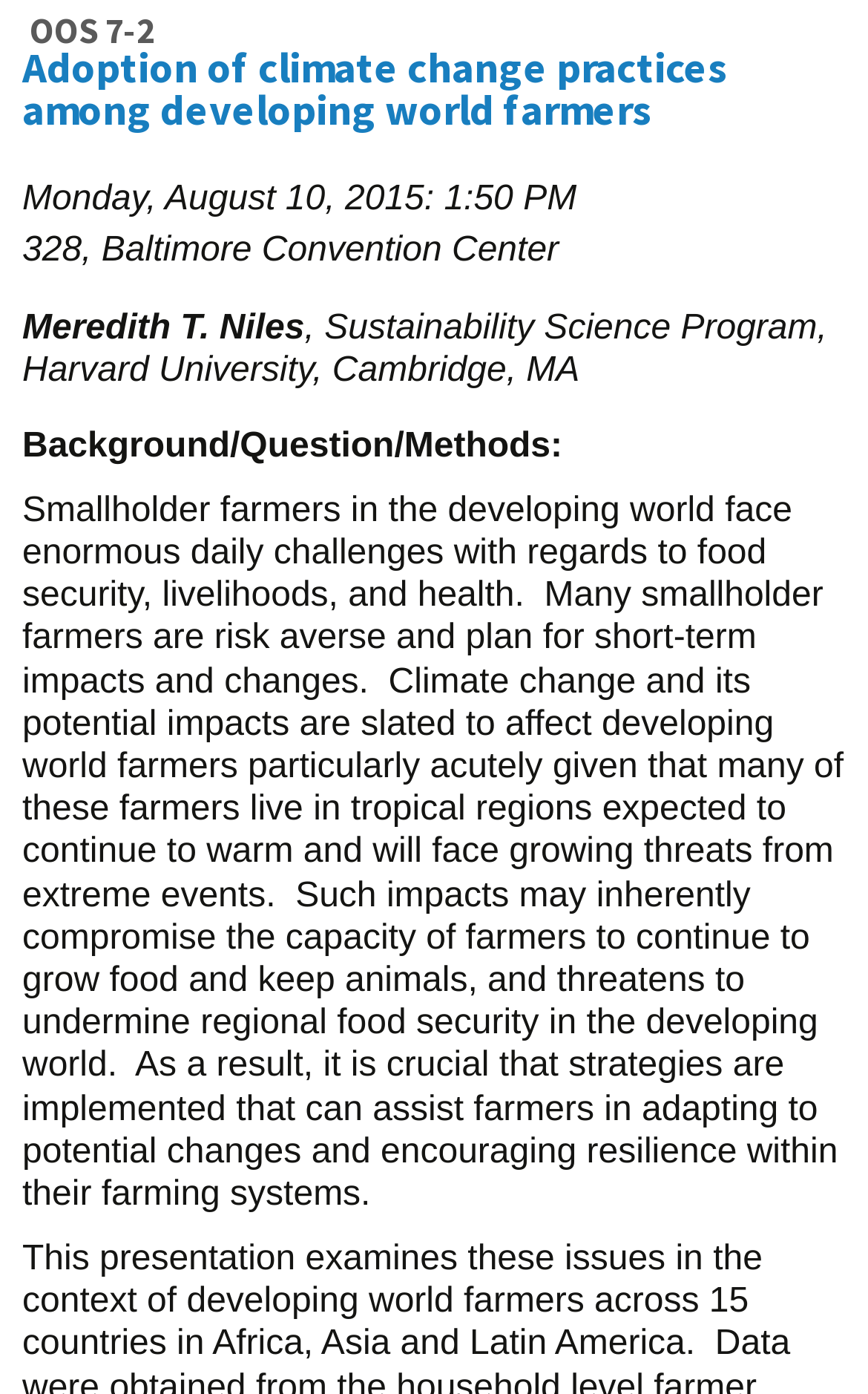Where is the event taking place?
Please elaborate on the answer to the question with detailed information.

I found the location of the event by looking at the StaticText element that says '328, Baltimore Convention Center', which indicates the room number and venue of the event.